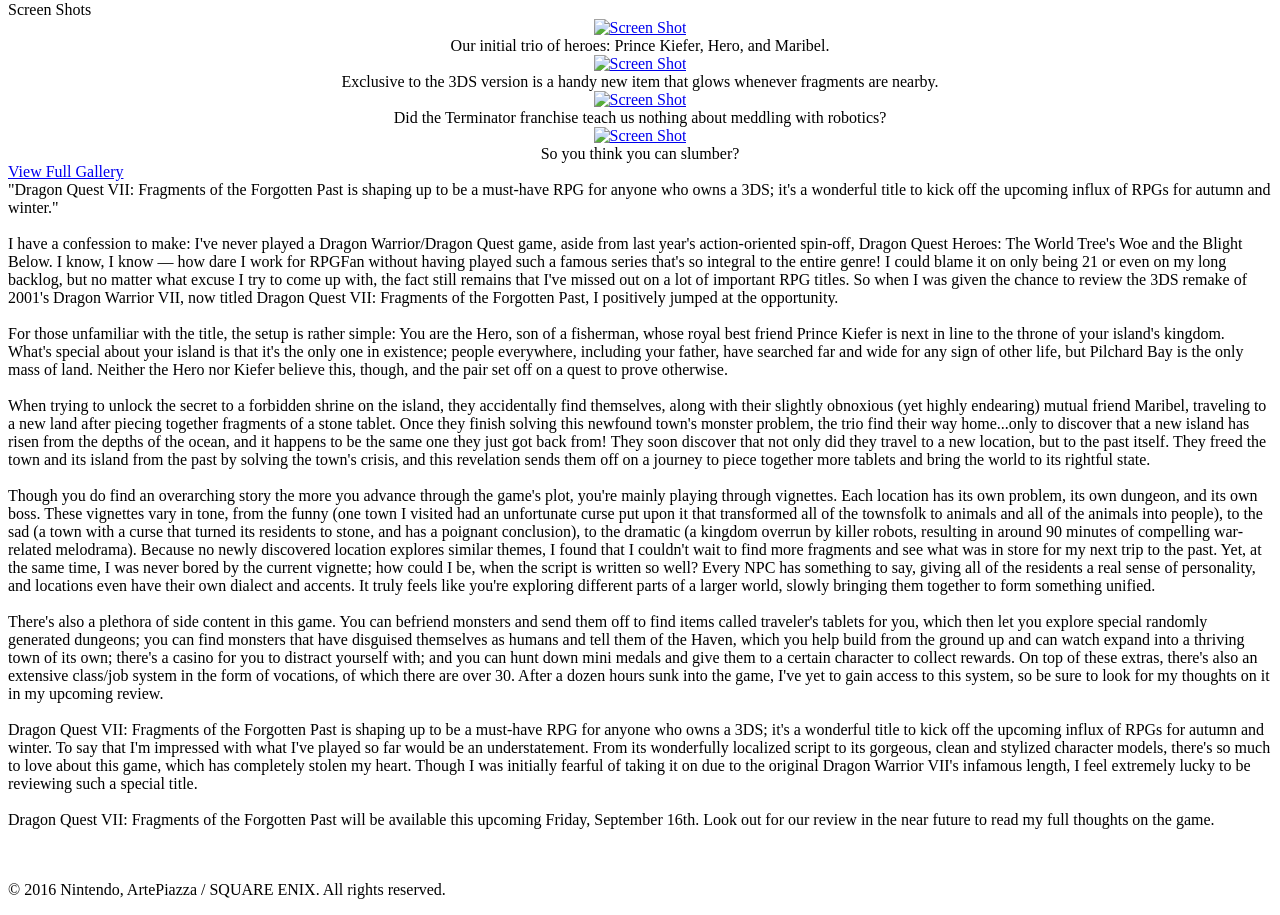Identify the bounding box coordinates for the UI element described as follows: View Full Gallery. Use the format (top-left x, top-left y, bottom-right x, bottom-right y) and ensure all values are floating point numbers between 0 and 1.

[0.006, 0.178, 0.096, 0.197]